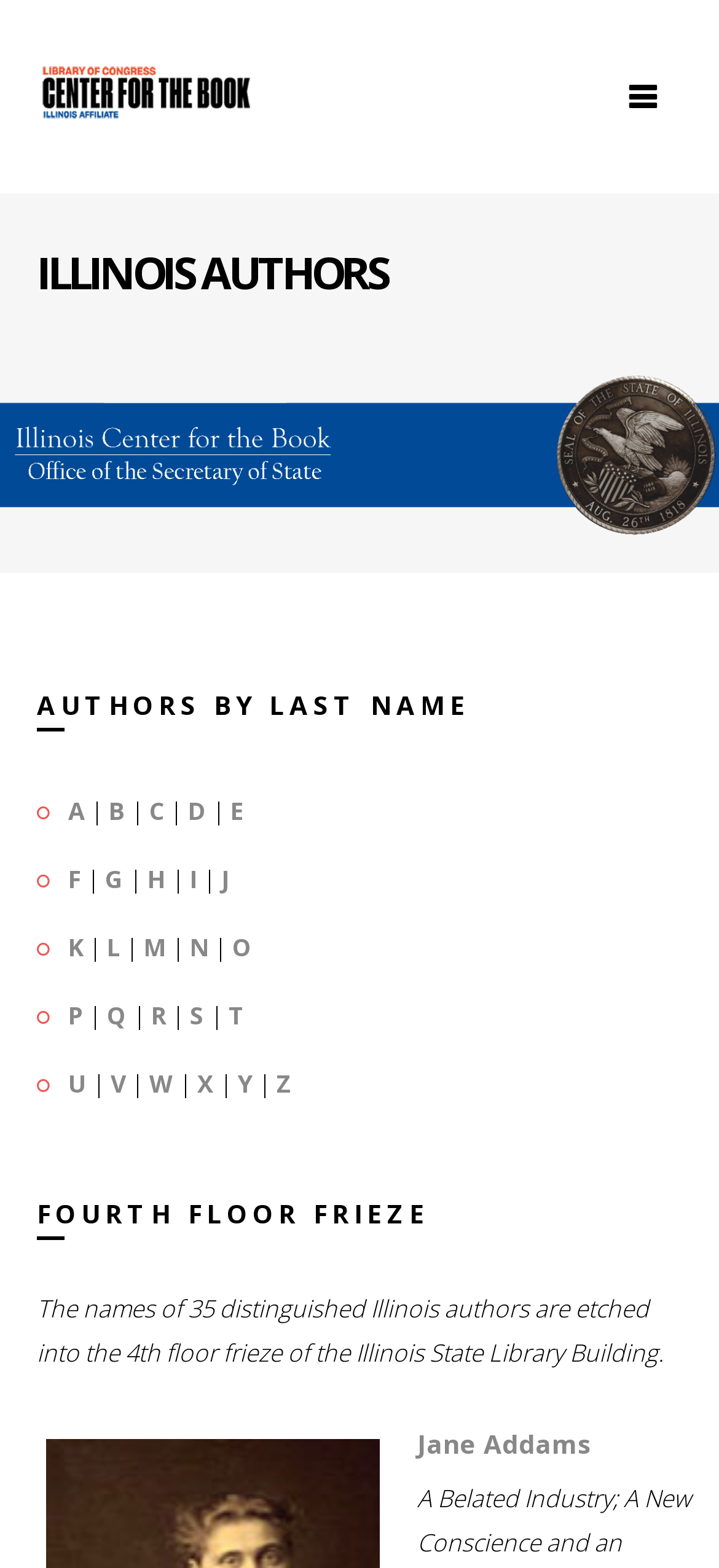Identify the bounding box coordinates for the UI element described as: "Jane Addams".

[0.58, 0.909, 0.824, 0.932]